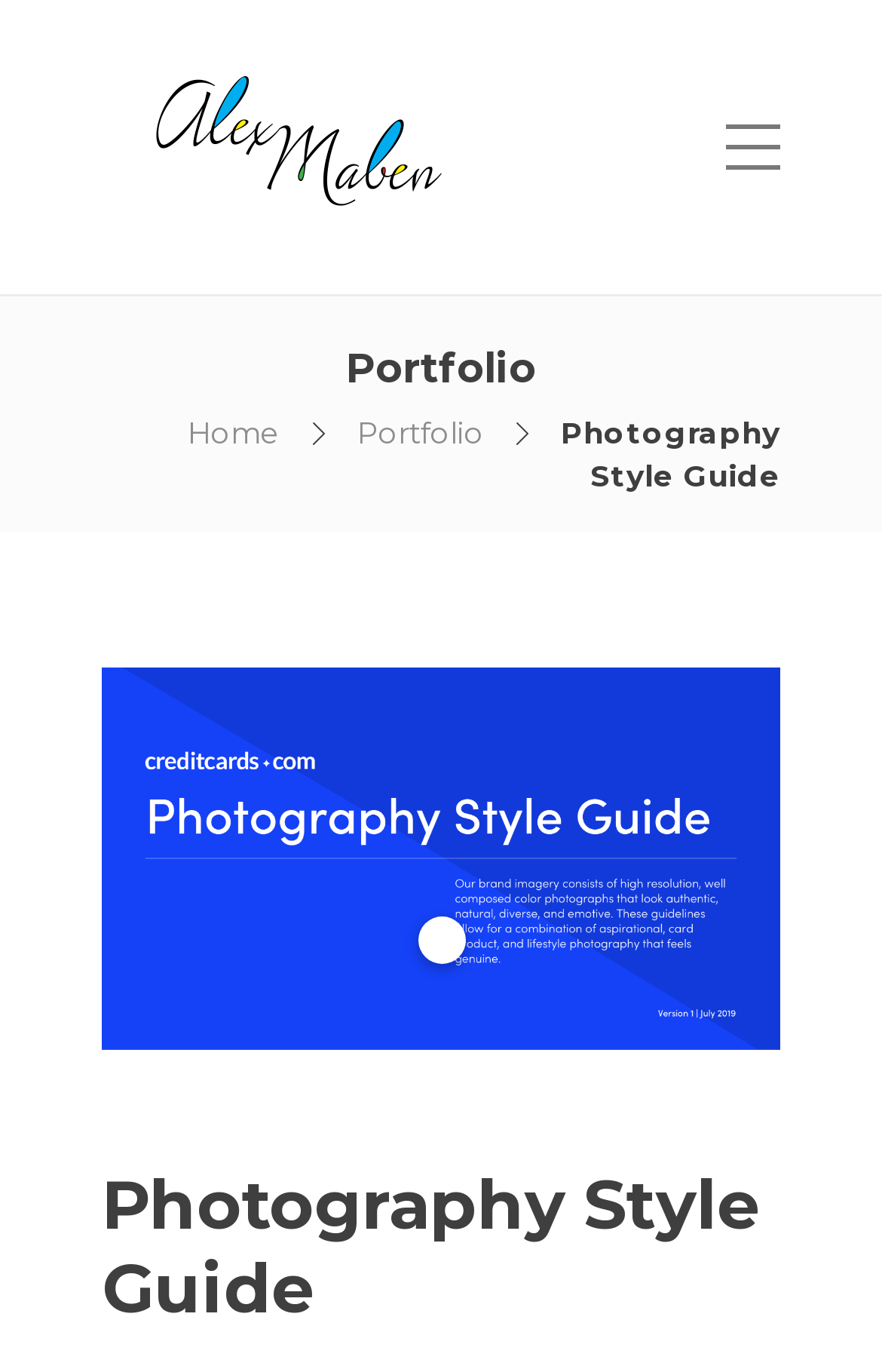Illustrate the webpage with a detailed description.

The webpage is titled "Photography Style Guide – Alex Maben" and appears to be a personal portfolio website. At the top, there is a logo or branding element, an image with the text "Alex Maben" that takes up about half of the top section. To the right of this image, there is a smaller table with no content.

Below the top section, there is a heading that reads "Portfolio". Underneath this heading, there are three navigation links: "Home", "Portfolio", and "Photography Style Guide". The "Photography Style Guide" link is the longest and takes up about half of the width of the page.

The main content of the page is a tab panel that occupies most of the page's width and about two-thirds of its height. The tab panel has a single tab labeled "1 of 1" and is accompanied by a navigation icon, represented by the Unicode character "\ue091", which is likely an arrow or a slider control. The tab panel appears to be a slideshow or a gallery, but the content of the slides is not described in the accessibility tree.